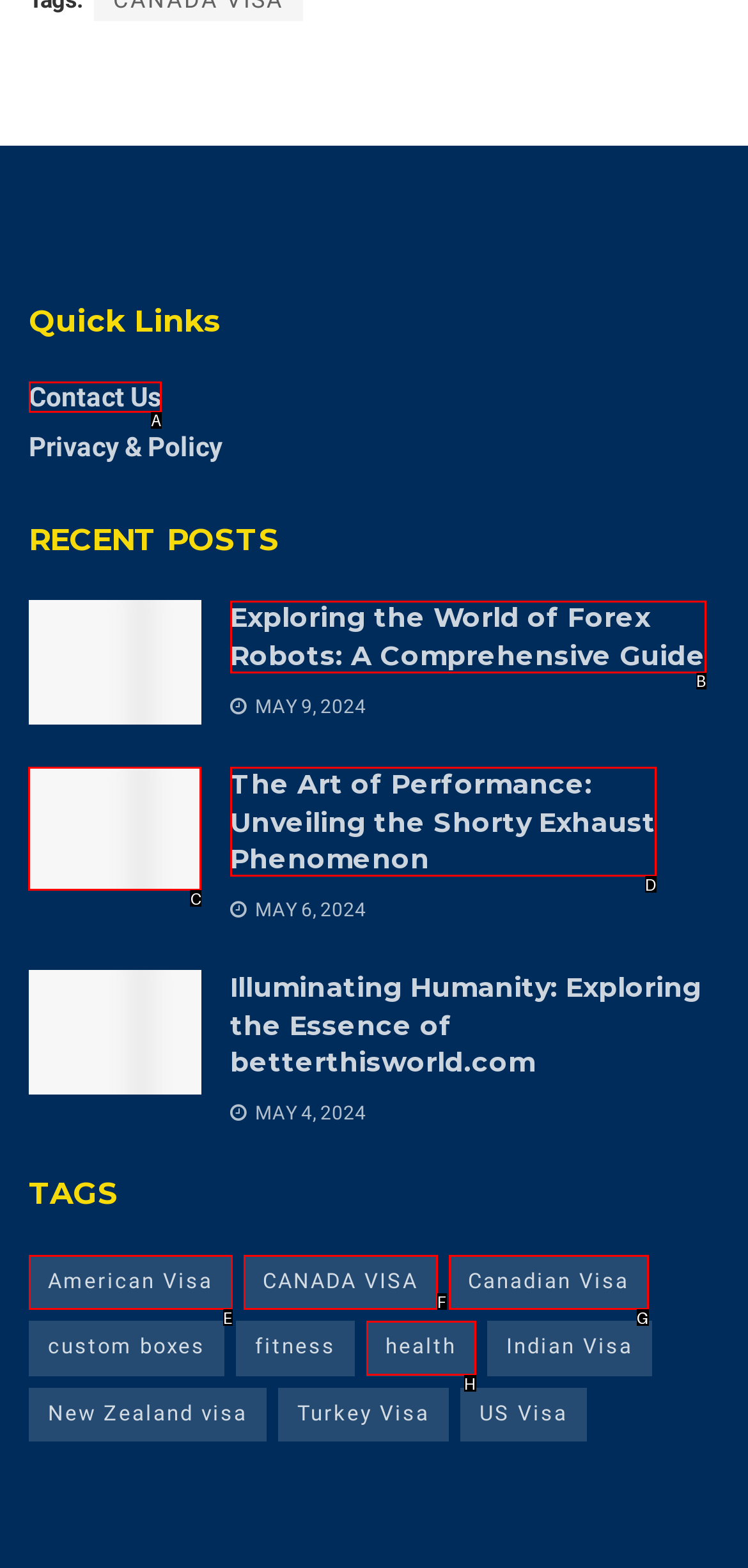Select the right option to accomplish this task: View Radiant Cycles. Reply with the letter corresponding to the correct UI element.

C